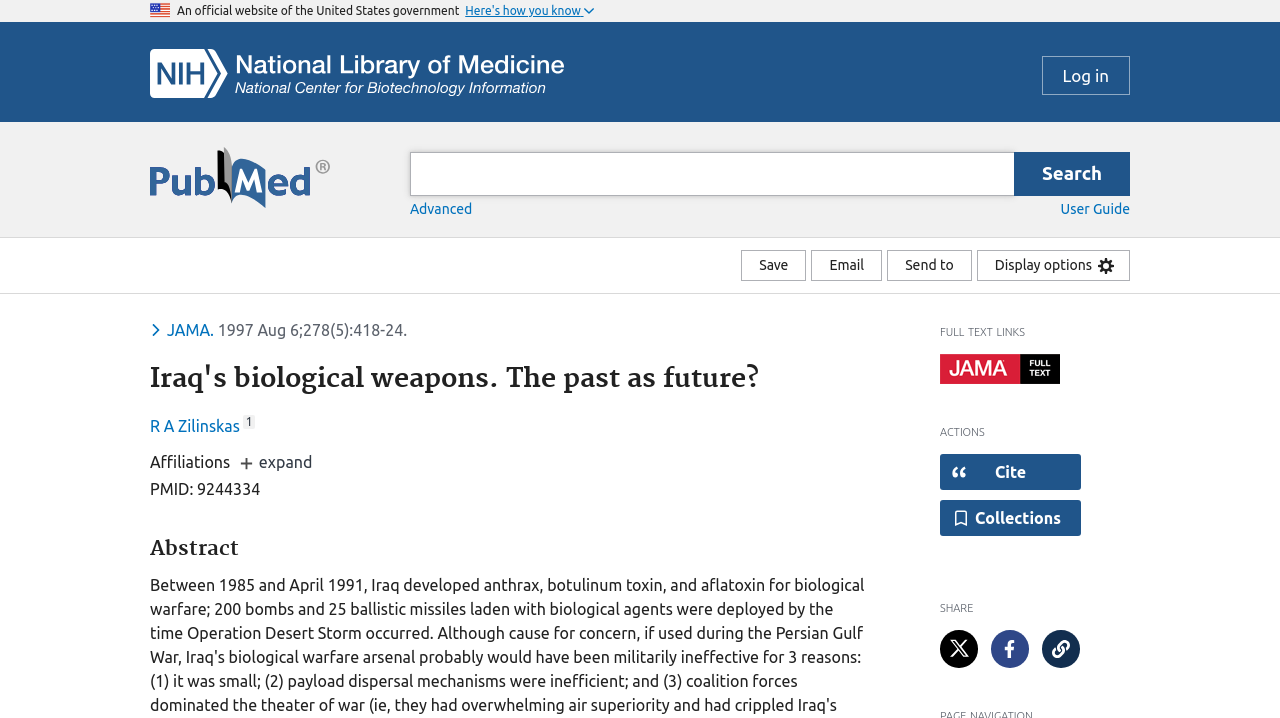Please provide the bounding box coordinates for the element that needs to be clicked to perform the instruction: "View the abstract". The coordinates must consist of four float numbers between 0 and 1, formatted as [left, top, right, bottom].

[0.117, 0.748, 0.68, 0.782]